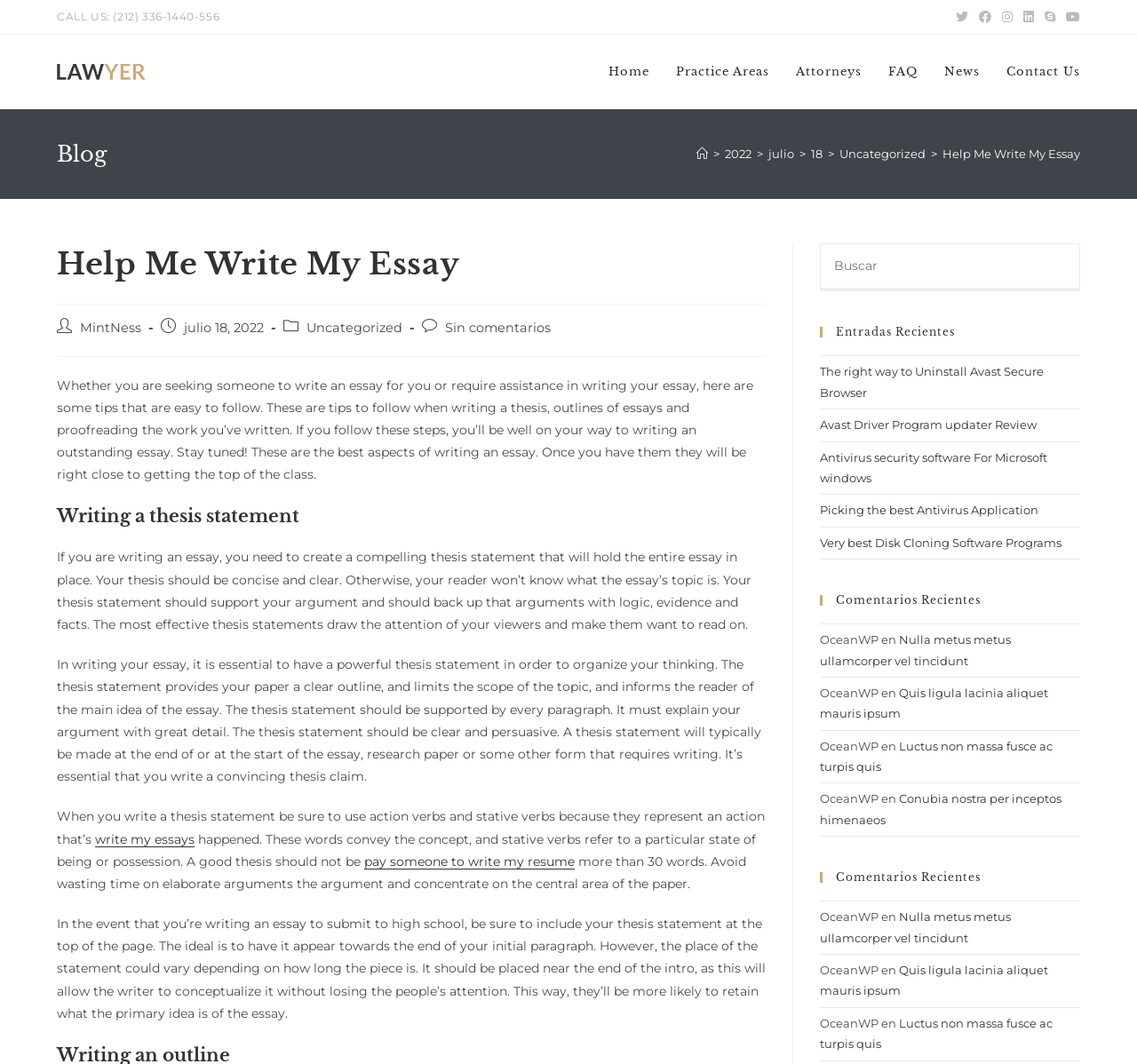Please determine the bounding box coordinates for the UI element described here. Use the format (top-left x, top-left y, bottom-right x, bottom-right y) with values bounded between 0 and 1: write my essays

[0.084, 0.781, 0.171, 0.796]